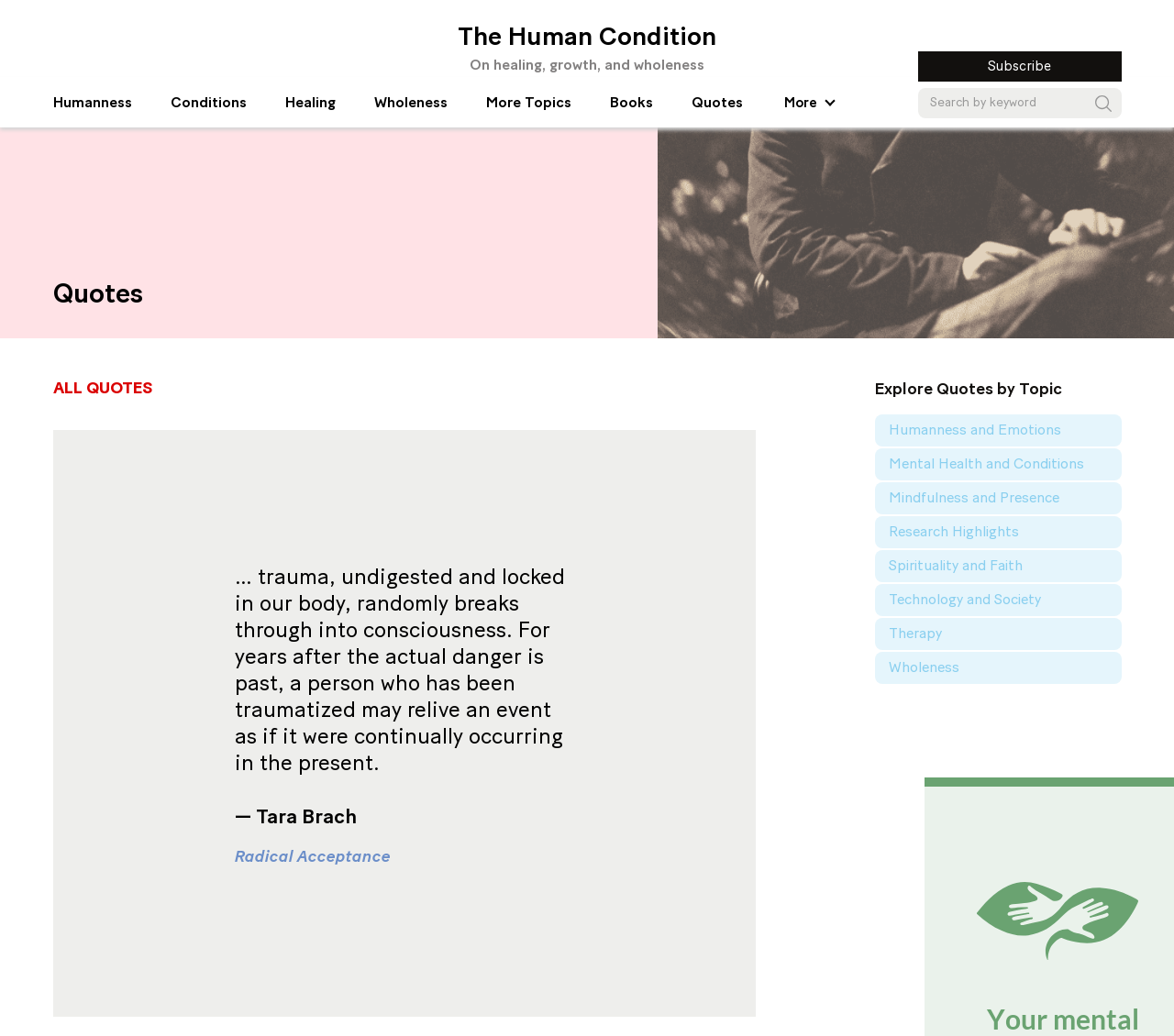Determine the bounding box coordinates in the format (top-left x, top-left y, bottom-right x, bottom-right y). Ensure all values are floating point numbers between 0 and 1. Identify the bounding box of the UI element described by: Humanness and Emotions

[0.757, 0.407, 0.904, 0.424]